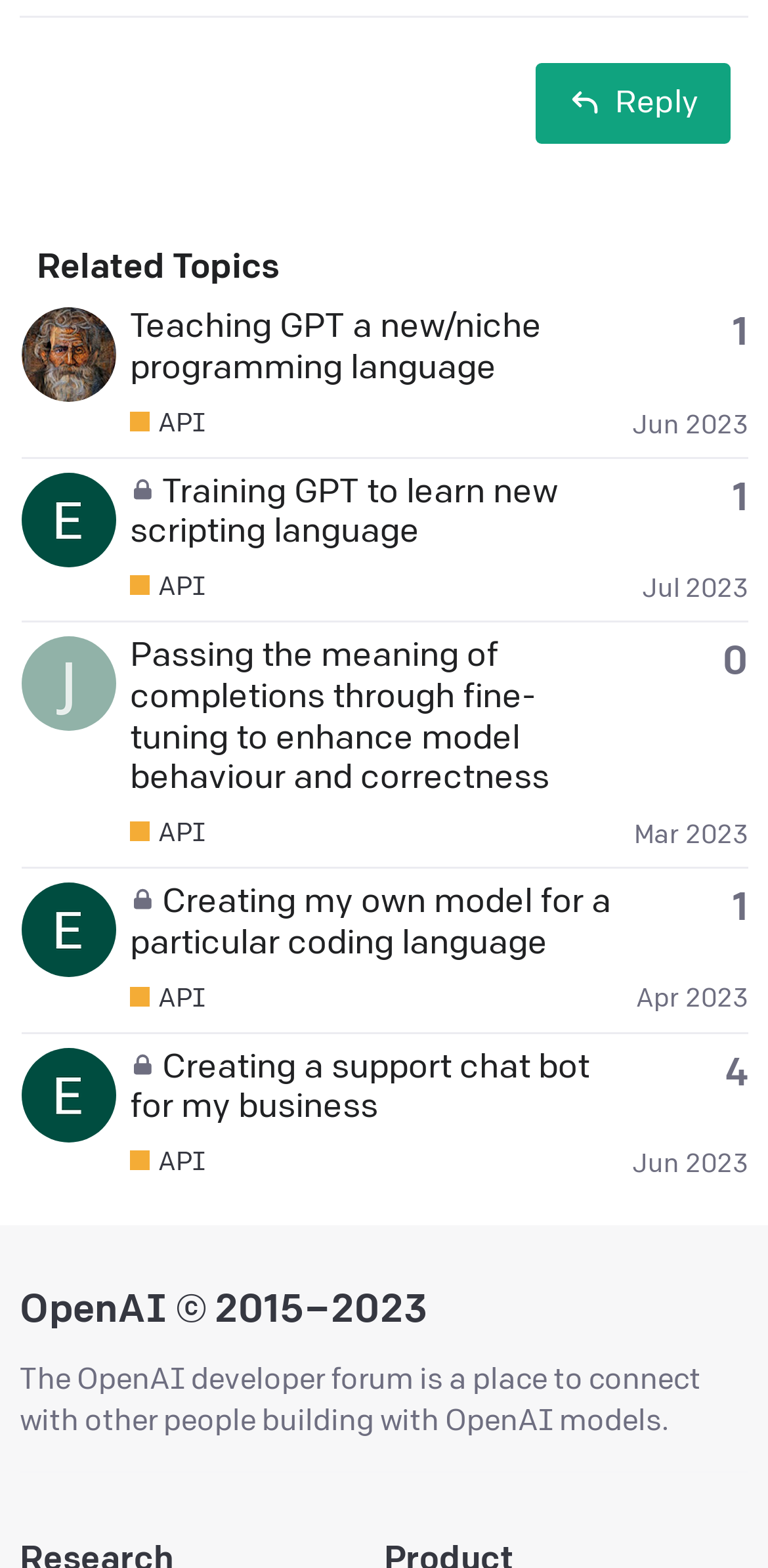Specify the bounding box coordinates of the area to click in order to follow the given instruction: "Reply to a topic."

[0.697, 0.04, 0.952, 0.091]